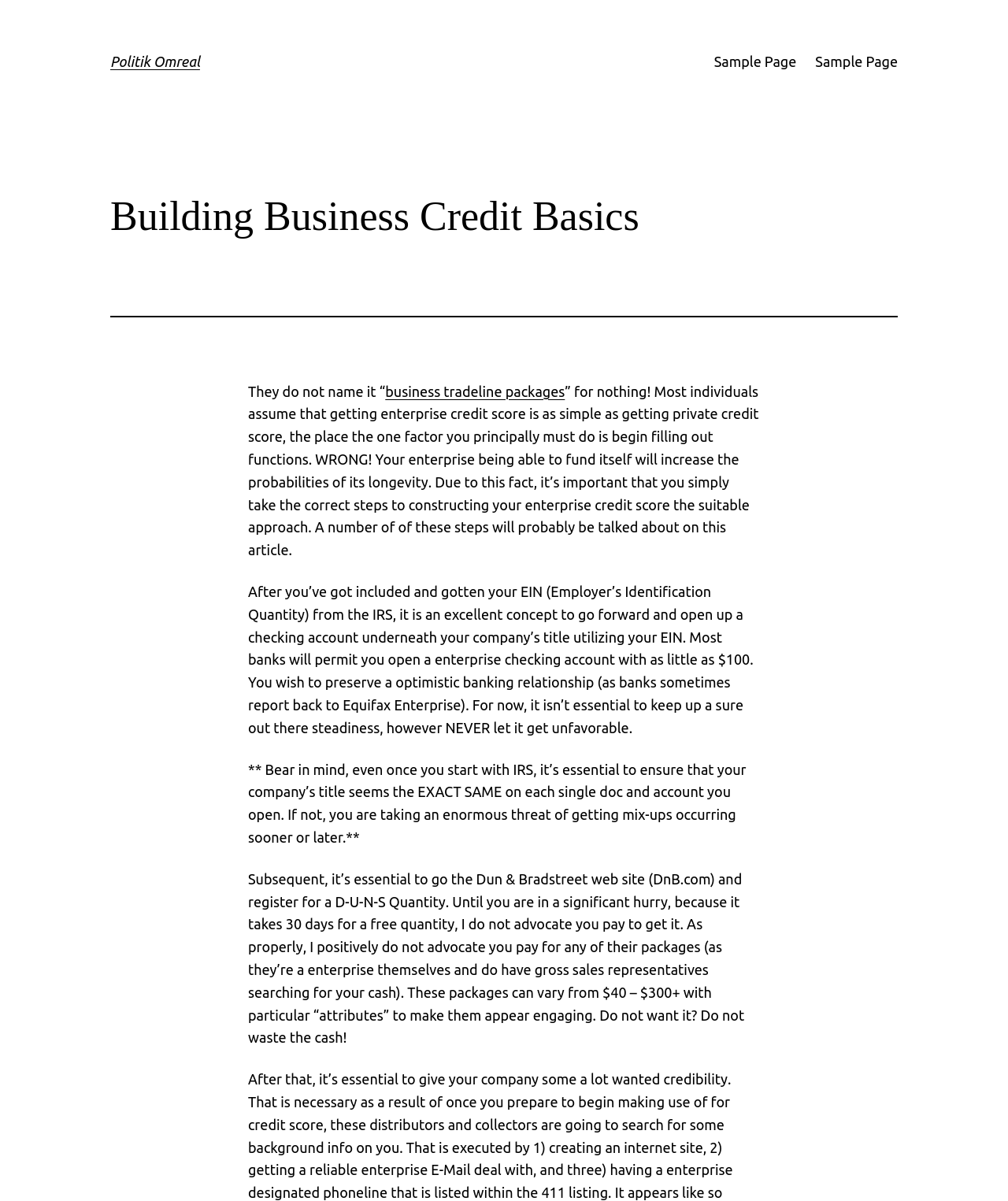What is the timeframe for getting a free D-U-N-S Number?
Examine the image closely and answer the question with as much detail as possible.

According to the webpage, it takes 30 days to get a free D-U-N-S Number from the Dun & Bradstreet website.